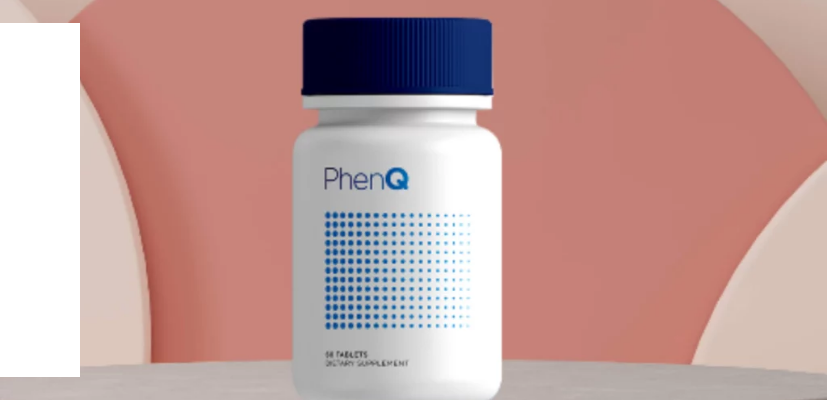How many tablets are in the bottle?
From the image, respond using a single word or phrase.

60